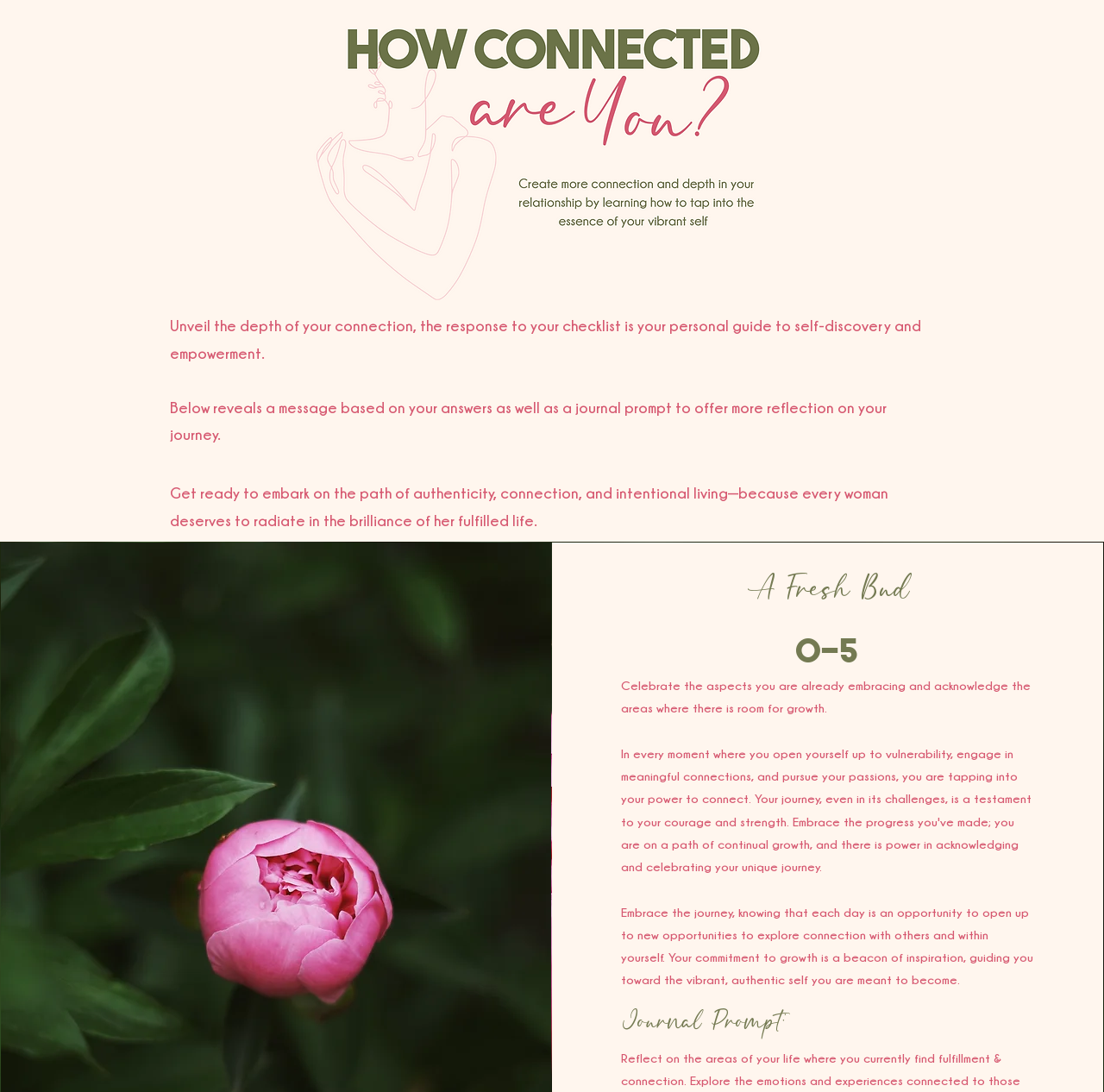Please answer the following question using a single word or phrase: 
What is the tone of the webpage?

Inspirational